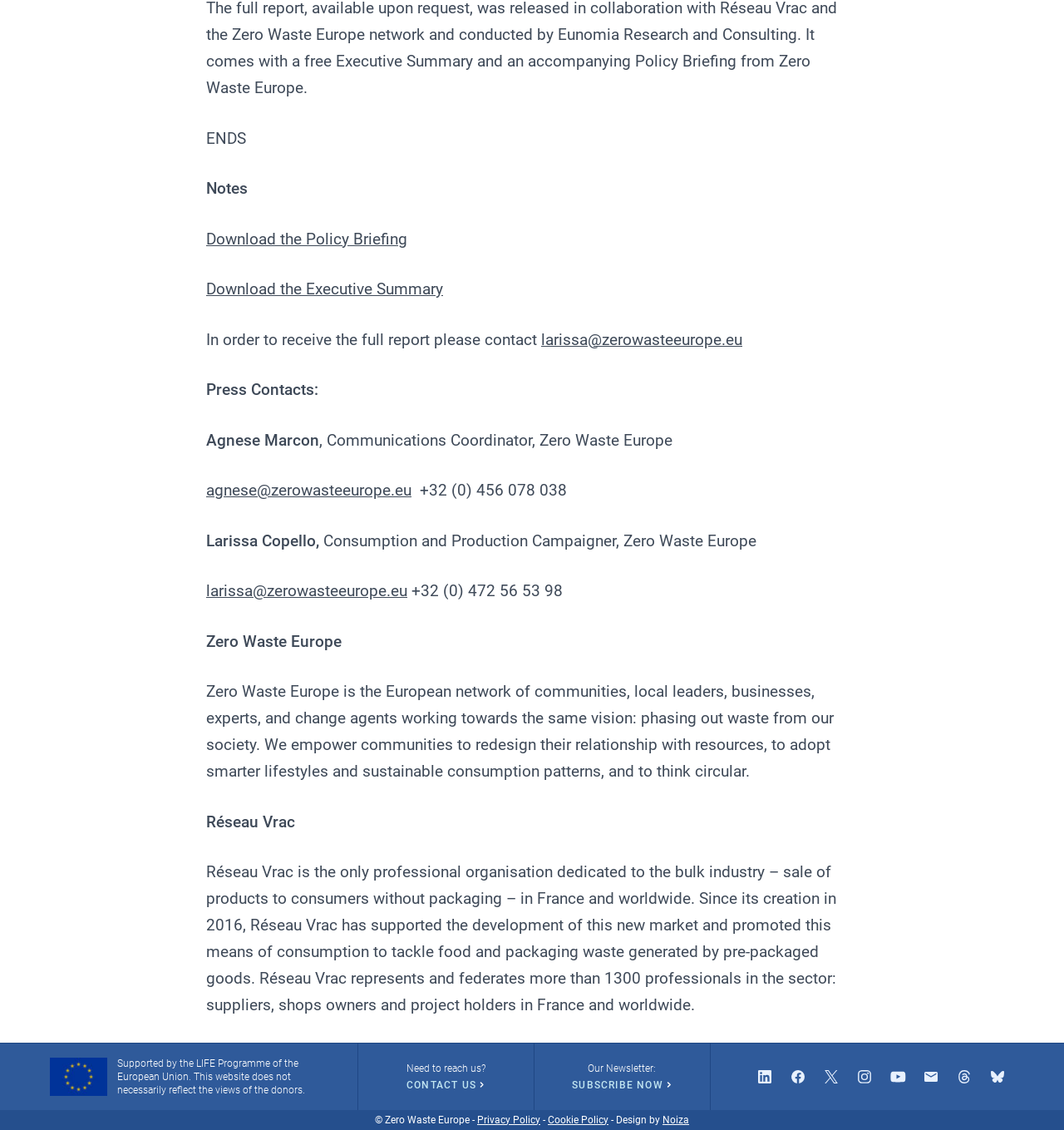Use a single word or phrase to answer the question:
What is the purpose of Réseau Vrac?

To promote bulk industry